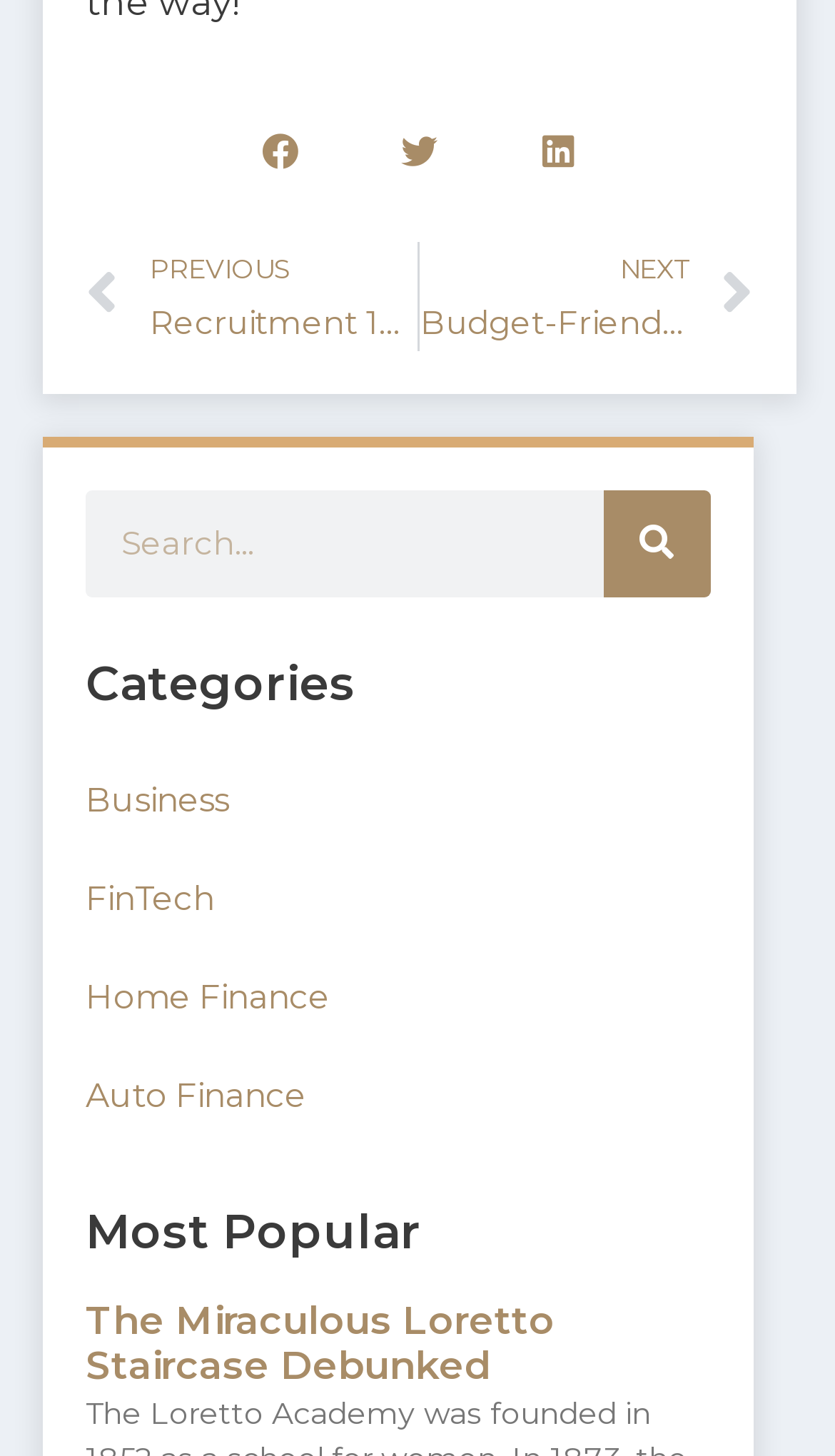Locate the bounding box coordinates of the area where you should click to accomplish the instruction: "Go to previous article".

[0.103, 0.166, 0.501, 0.241]